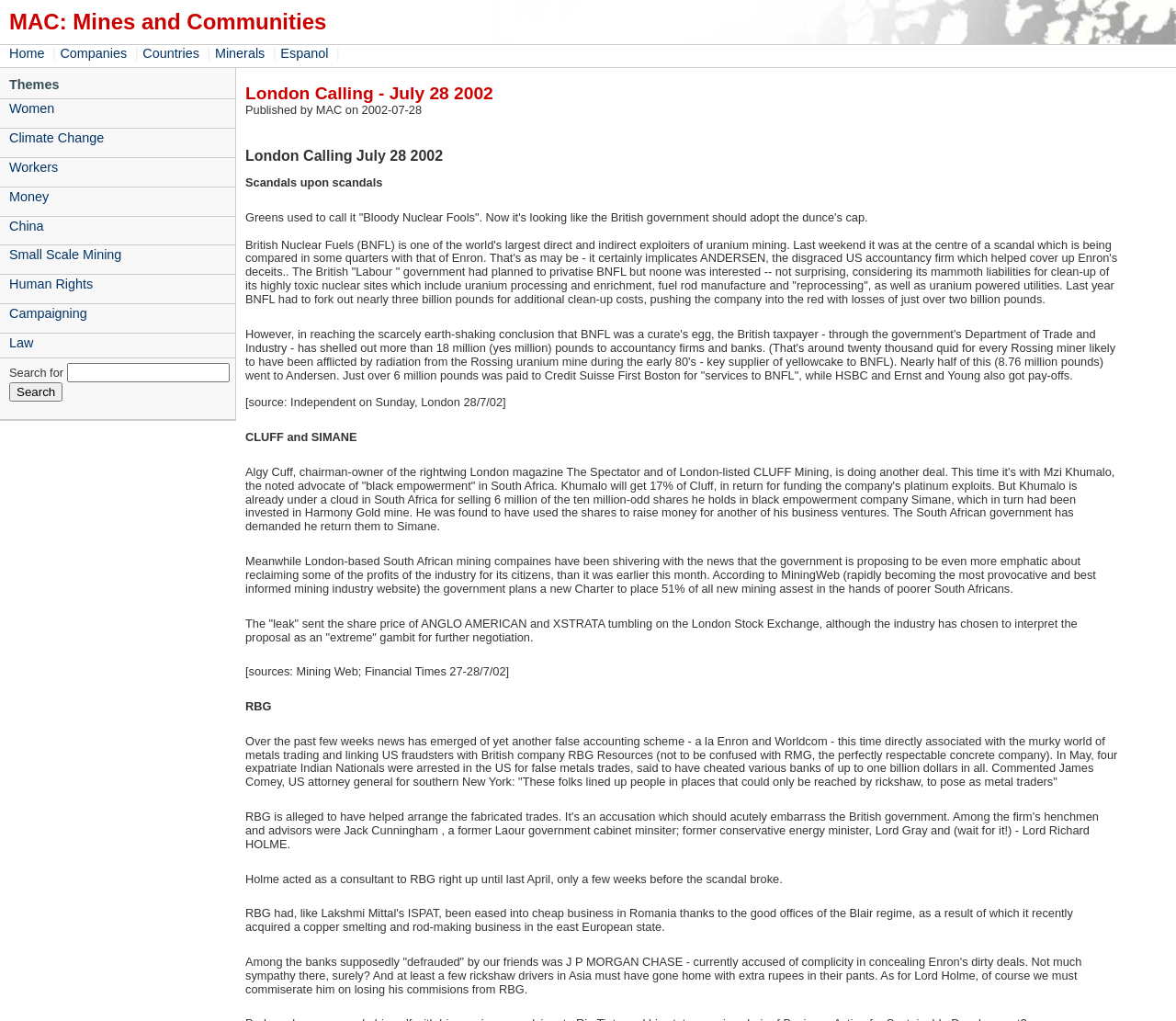What is the name of the website?
Using the visual information from the image, give a one-word or short-phrase answer.

MAC: Mines and Communities